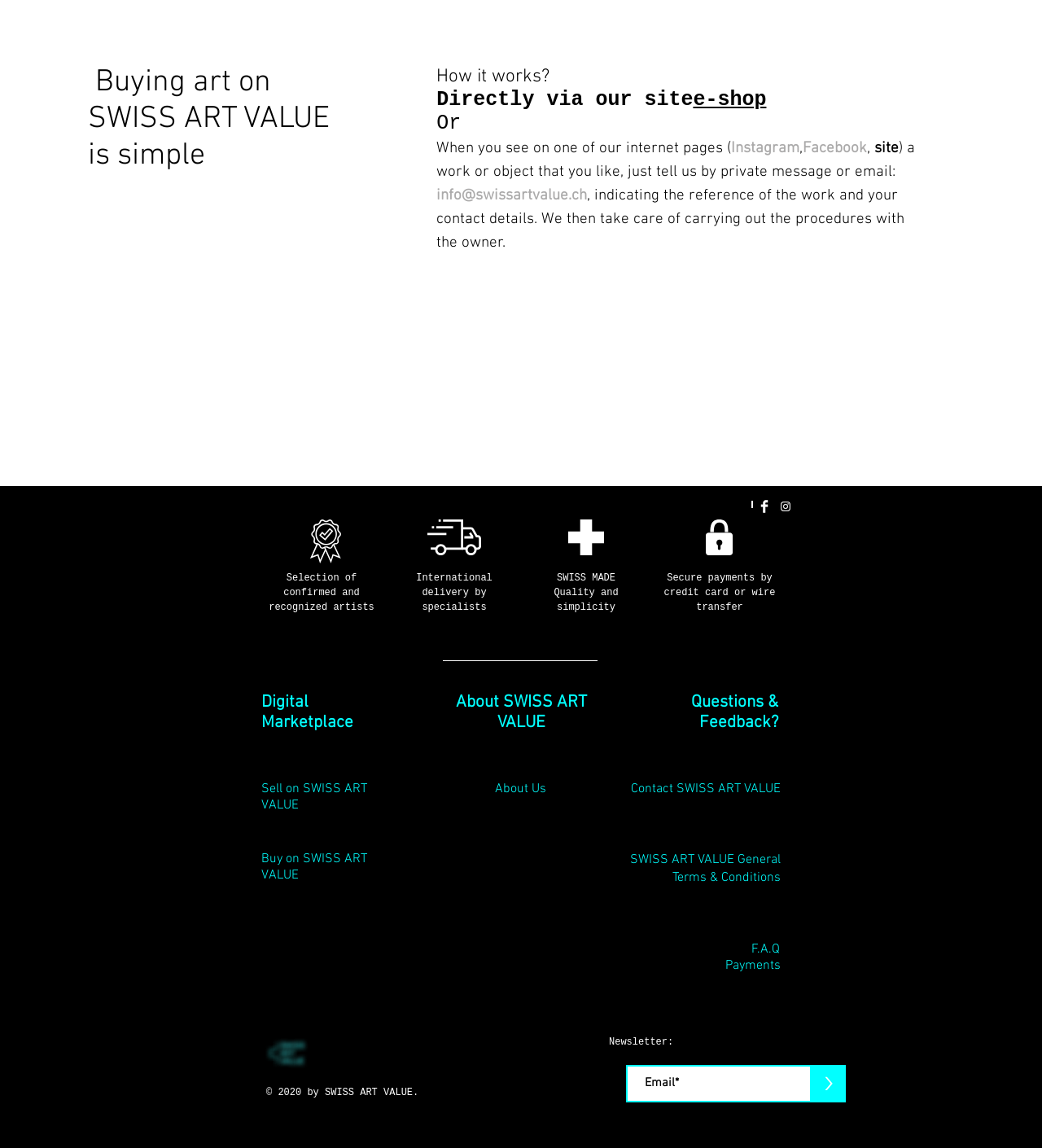What is the name of the online marketplace?
Please answer the question as detailed as possible based on the image.

The name of the online marketplace can be found in the heading element 'Digital Marketplace' and also in the logo image 'SWISS ART VALUE_LOGO_Plan de travail 1 copie.png' at the bottom of the page.